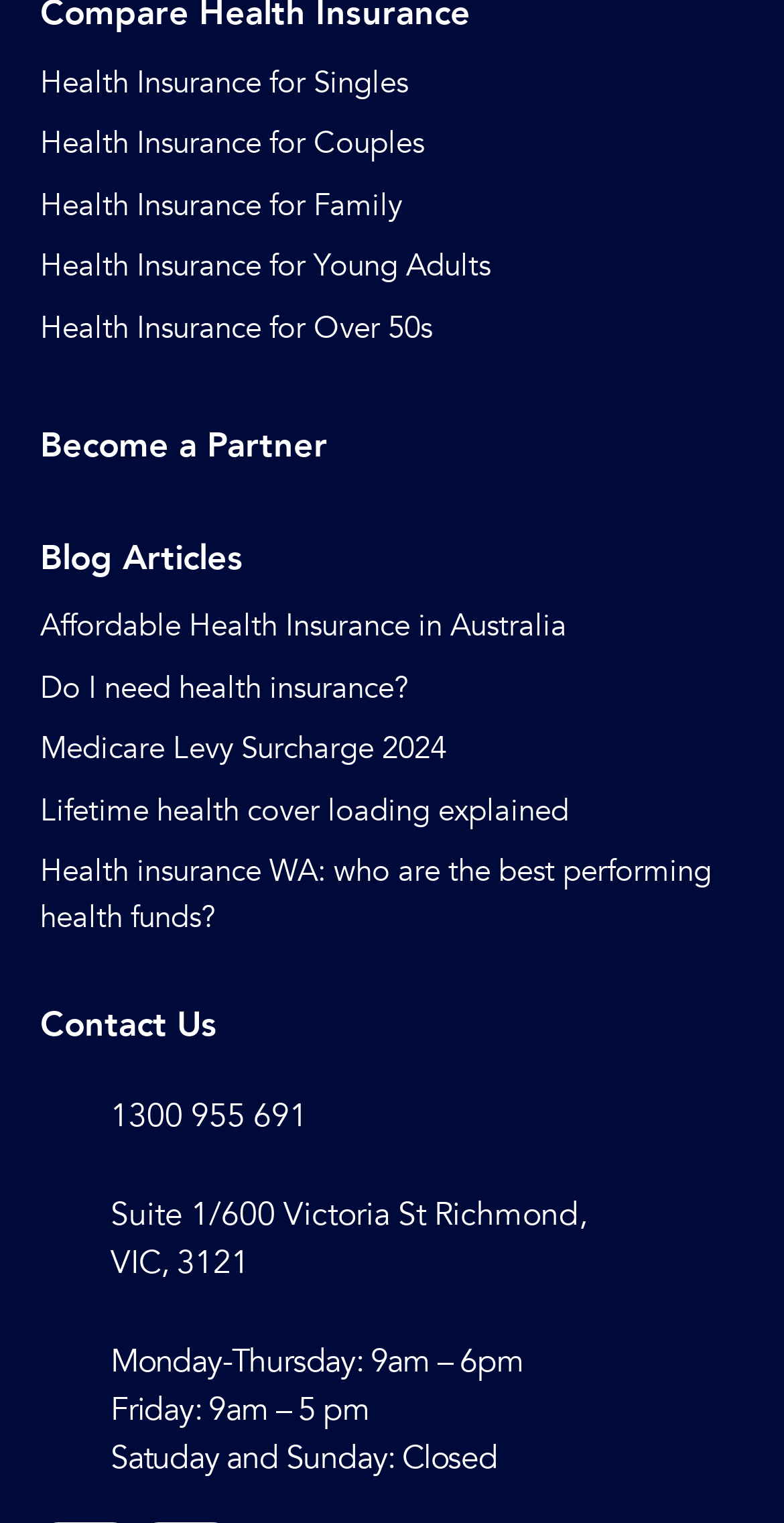What is the address of the office?
Please give a detailed and elaborate explanation in response to the question.

I found the office address 'Suite 1/600 Victoria St Richmond, VIC, 3121' displayed on the webpage, which is likely the physical location of the office.